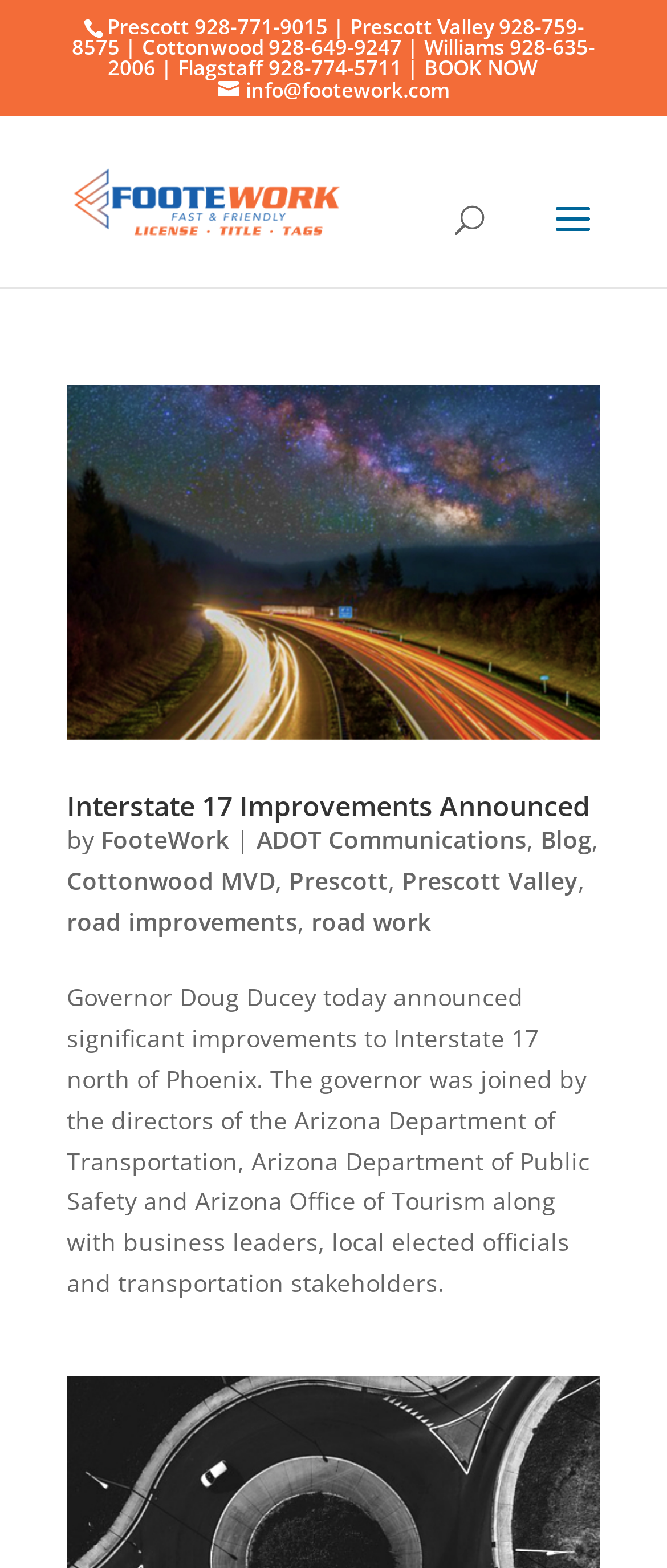Please locate the bounding box coordinates for the element that should be clicked to achieve the following instruction: "Read the article about Interstate 17 Improvements Announced". Ensure the coordinates are given as four float numbers between 0 and 1, i.e., [left, top, right, bottom].

[0.1, 0.246, 0.9, 0.473]